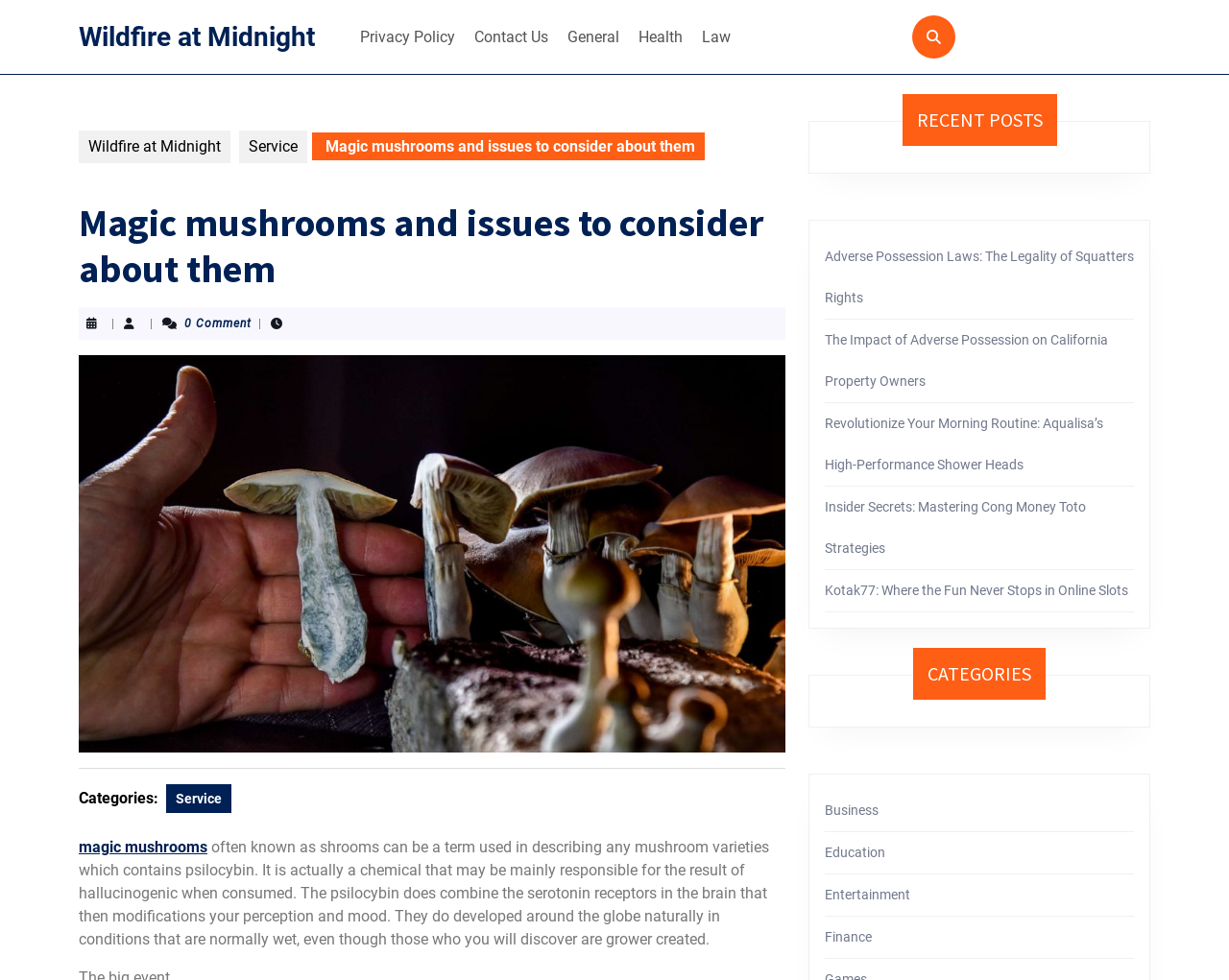Determine the main heading text of the webpage.

Magic mushrooms and issues to consider about them